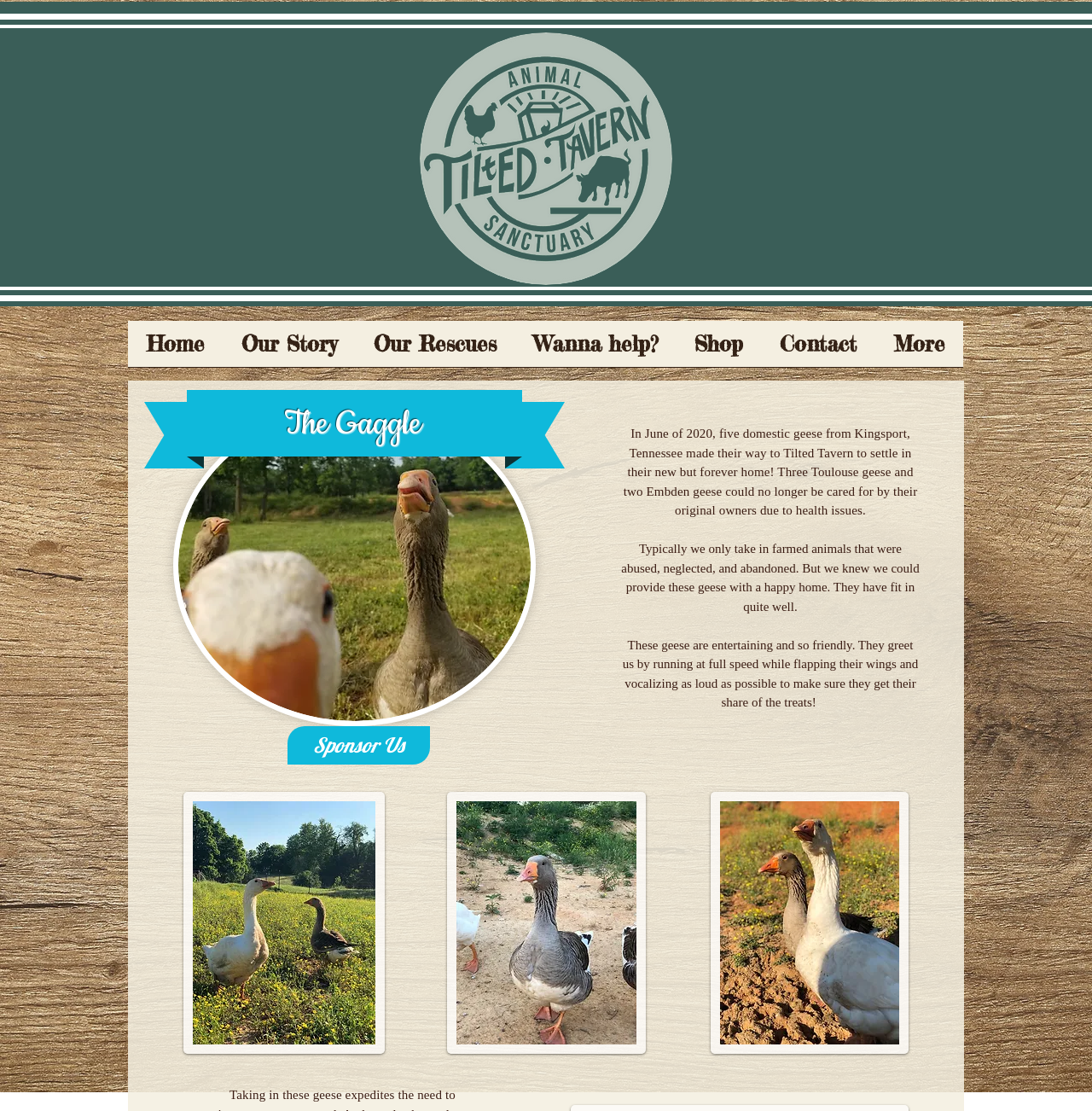Please locate the bounding box coordinates of the element that needs to be clicked to achieve the following instruction: "Sponsor Us". The coordinates should be four float numbers between 0 and 1, i.e., [left, top, right, bottom].

[0.263, 0.654, 0.394, 0.688]